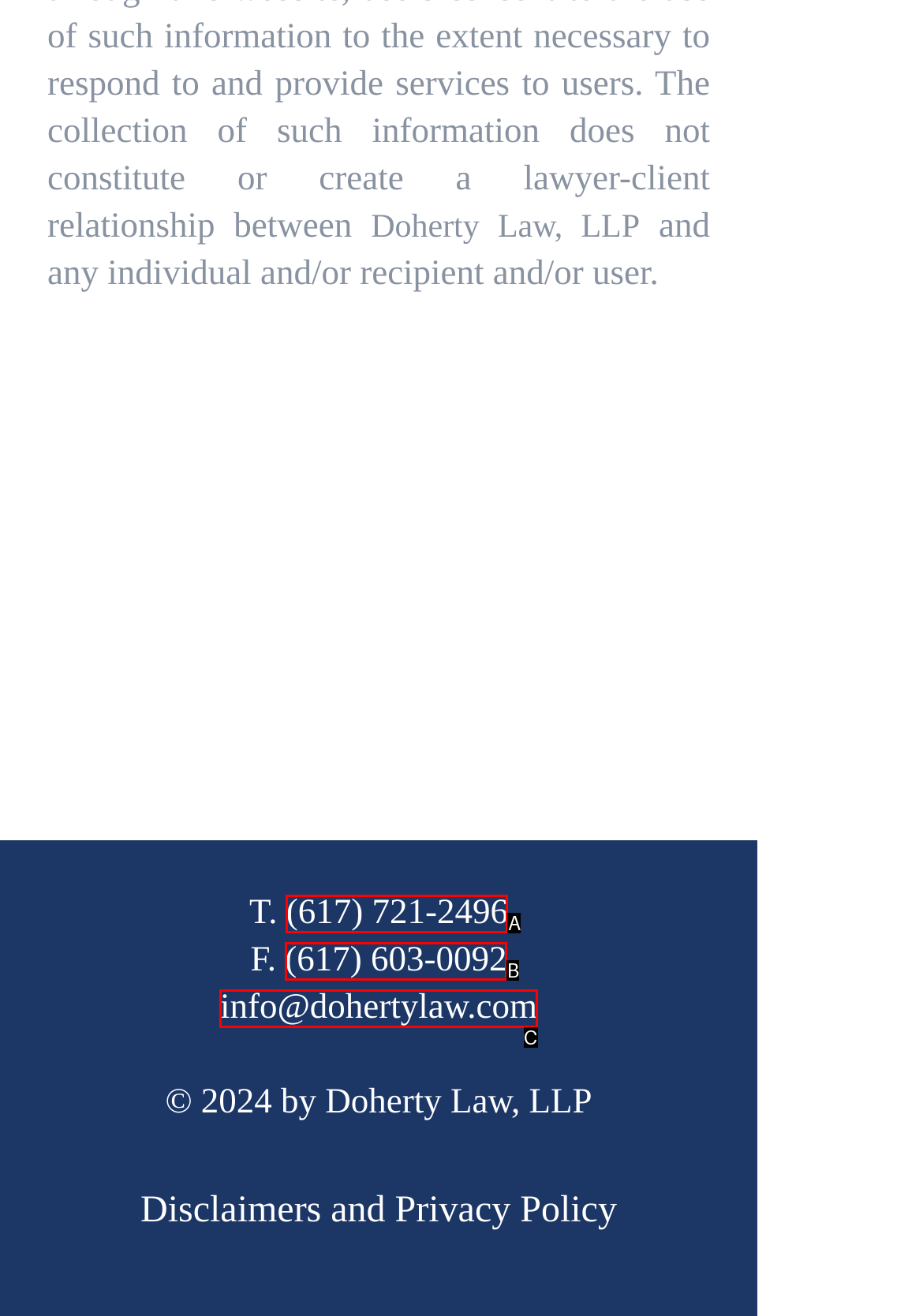Given the description: info@dohertylaw.com, choose the HTML element that matches it. Indicate your answer with the letter of the option.

C